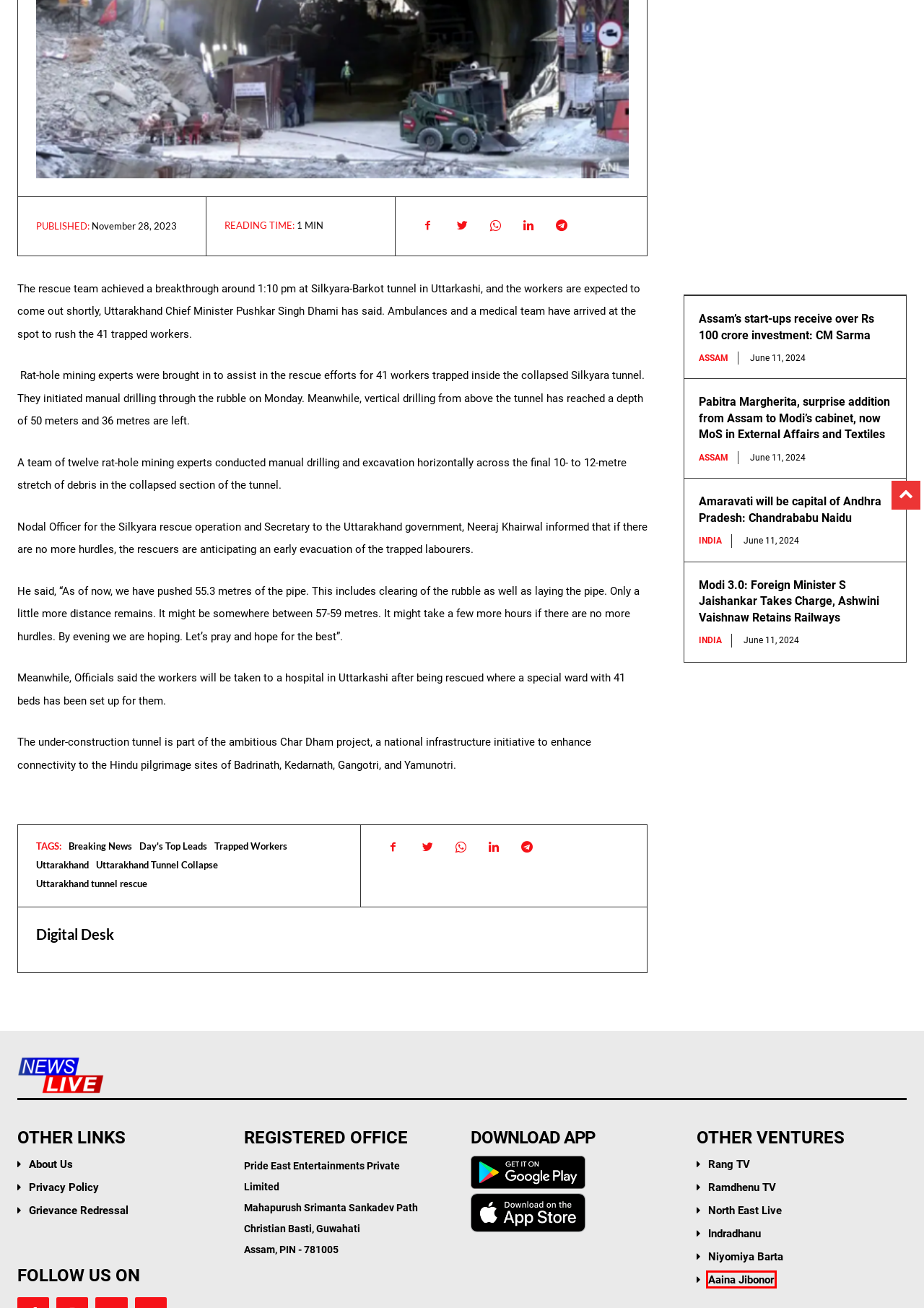You have a screenshot of a webpage with an element surrounded by a red bounding box. Choose the webpage description that best describes the new page after clicking the element inside the red bounding box. Here are the candidates:
A. Home | Northeast Live
B. Modi 3.0: Foreign Minister S Jaishankar Takes Charge, Ashwini Vaishnaw Retains Railways - News Live
C. Aaina Jibonor | Assamese Magazine
D. Uttarakhand tunnel rescue - News Live
E. Uttarakhand - News Live
F. Day's Top Leads - News Live
G. Digital Desk - News Live
H. Trapped Workers - News Live

C